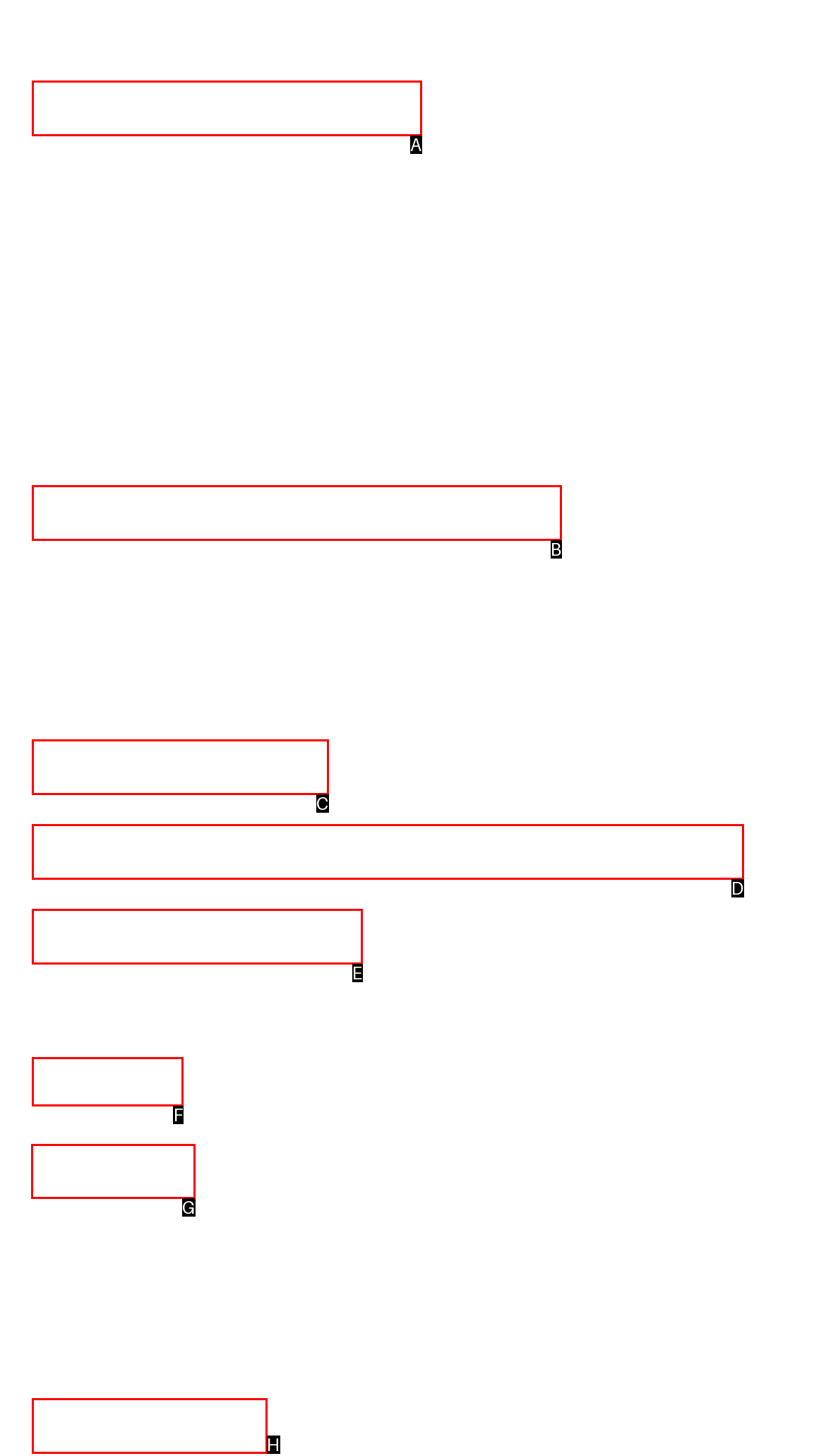Tell me which one HTML element you should click to complete the following task: Learn about company profile
Answer with the option's letter from the given choices directly.

G